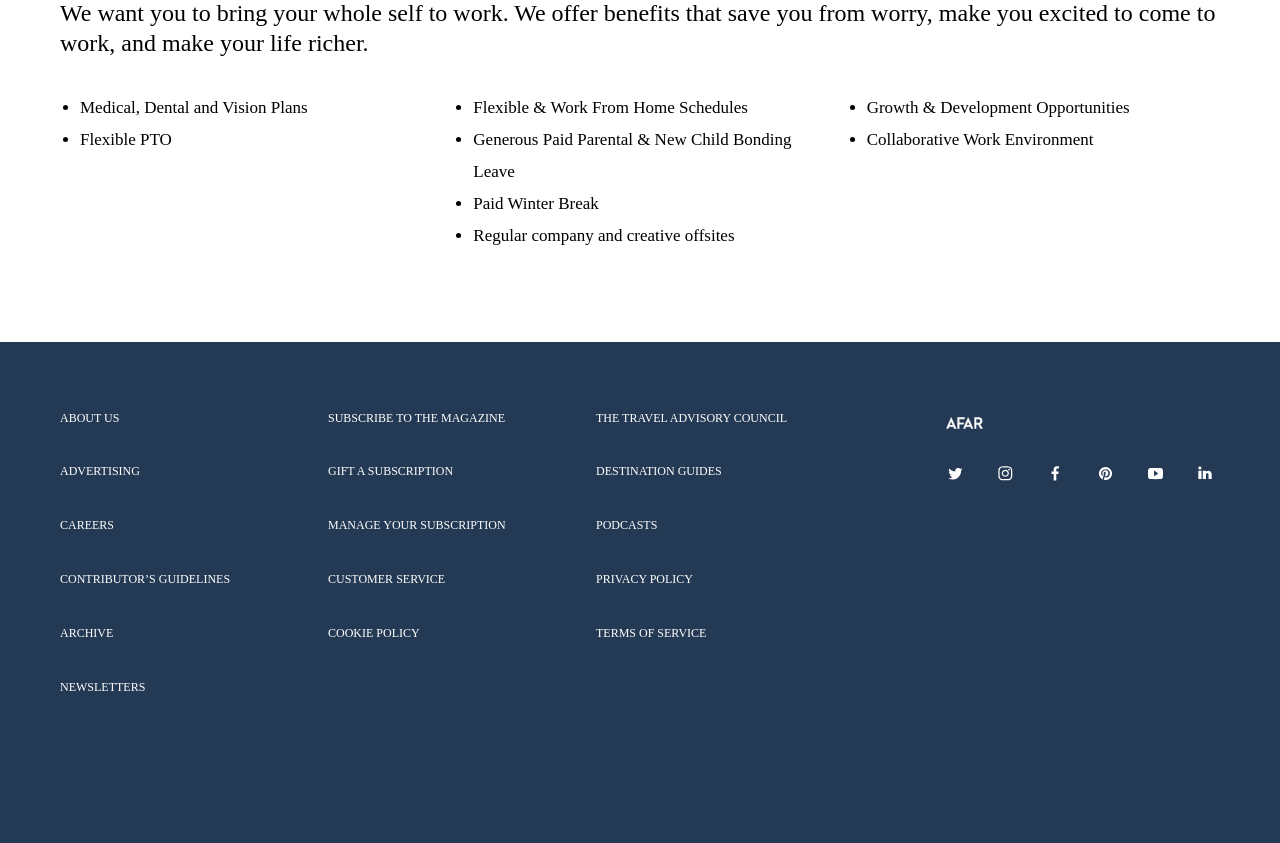Provide a single word or phrase answer to the question: 
How many links are available in the footer section?

12